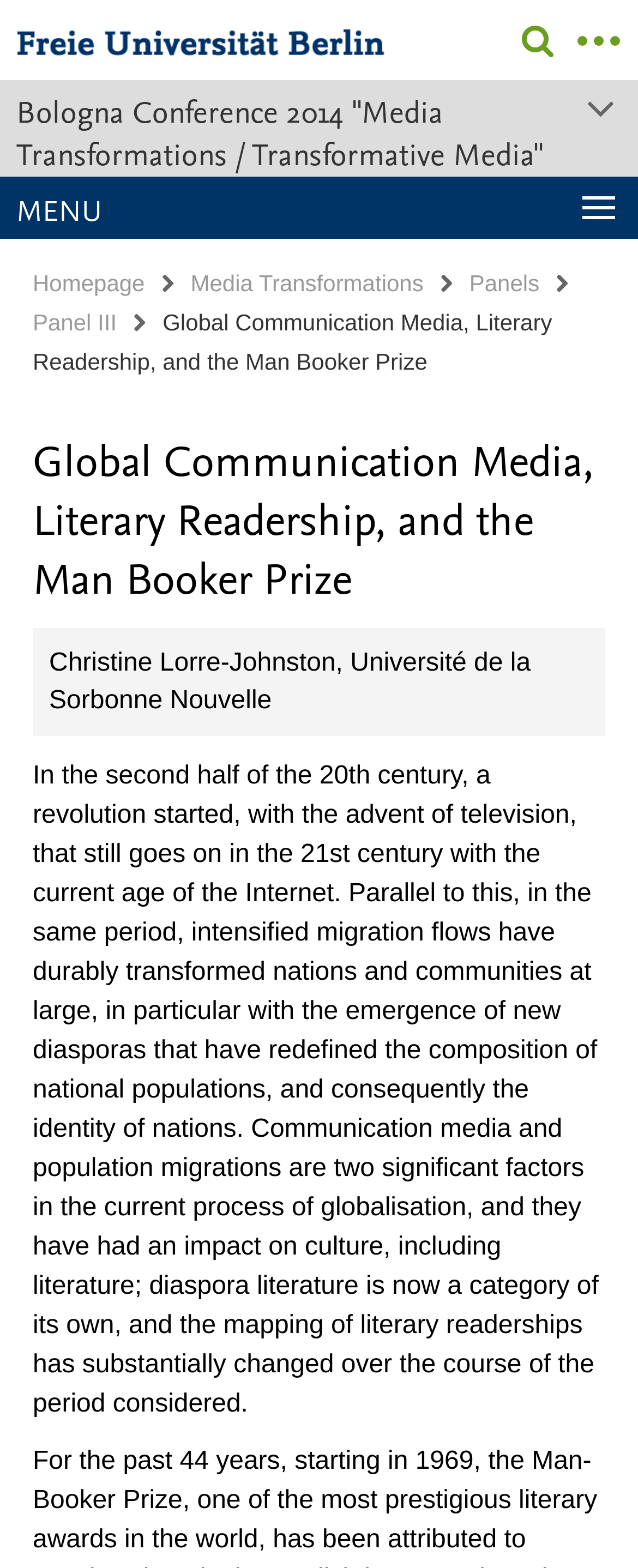Provide a brief response to the question below using one word or phrase:
What is the topic of the text about global communication media?

Globalisation and literature